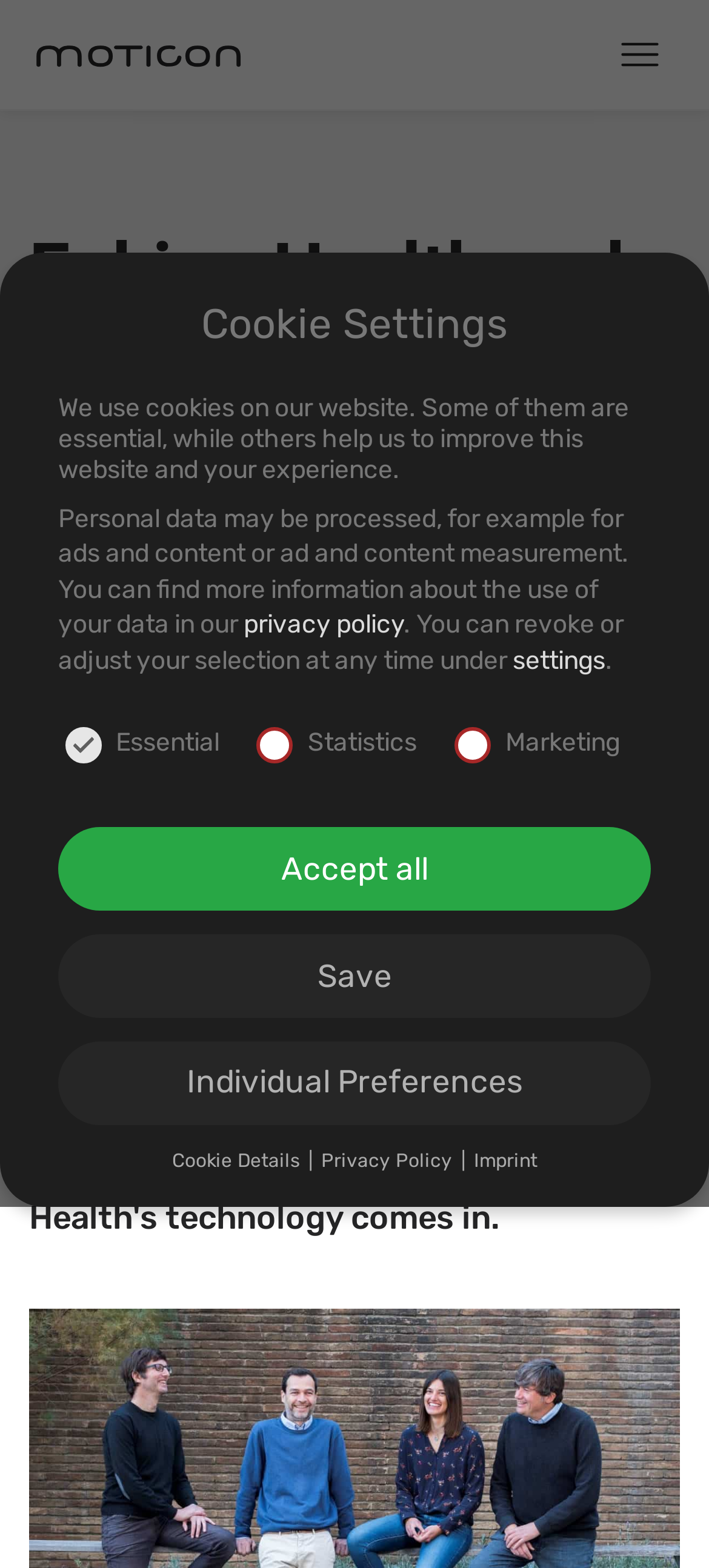What is the function of the 'Save' button?
Please provide a detailed and thorough answer to the question.

The 'Save' button is located in the cookie settings section, and it is focused, which suggests that its function is to save the user's cookie settings.